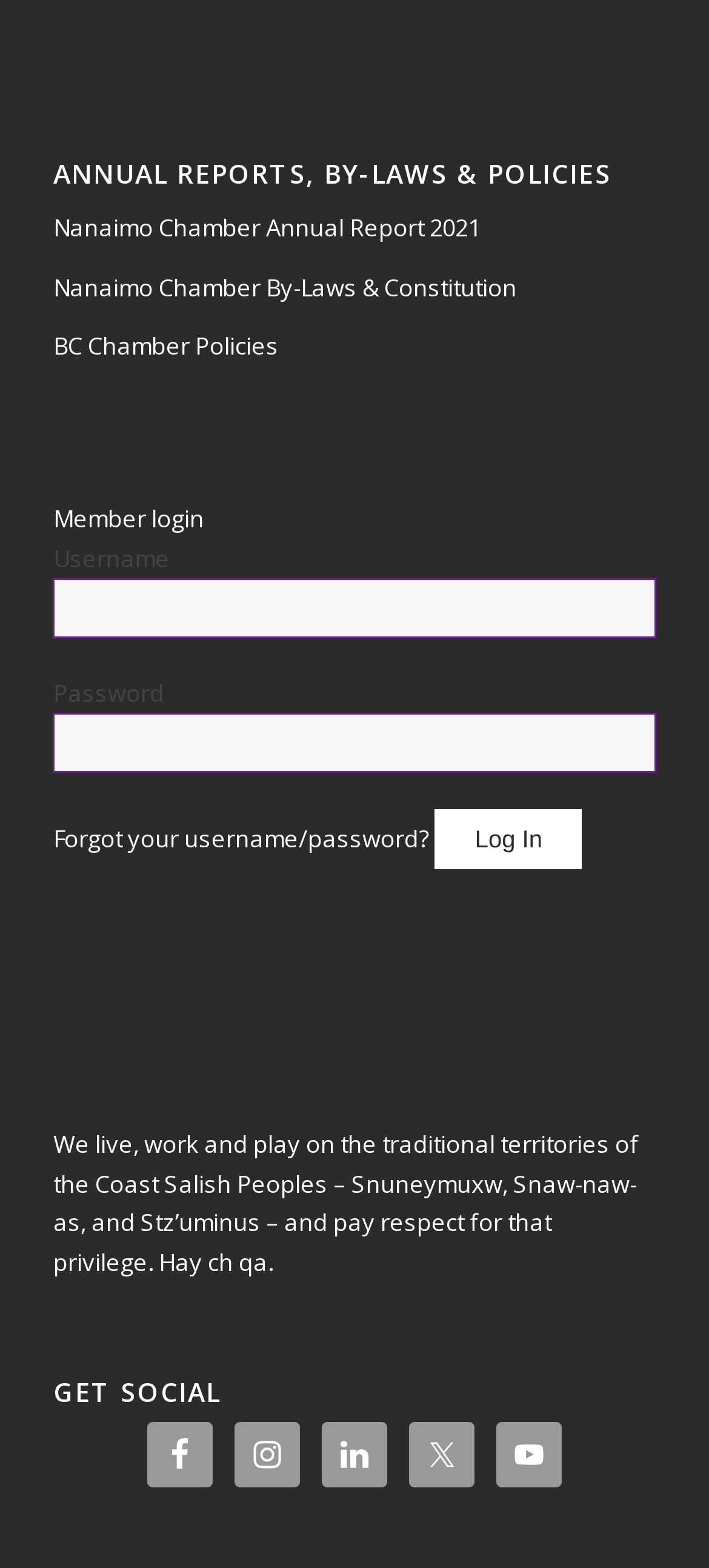Please determine the bounding box of the UI element that matches this description: Nanaimo Chamber By-Laws & Constitution. The coordinates should be given as (top-left x, top-left y, bottom-right x, bottom-right y), with all values between 0 and 1.

[0.075, 0.172, 0.729, 0.193]